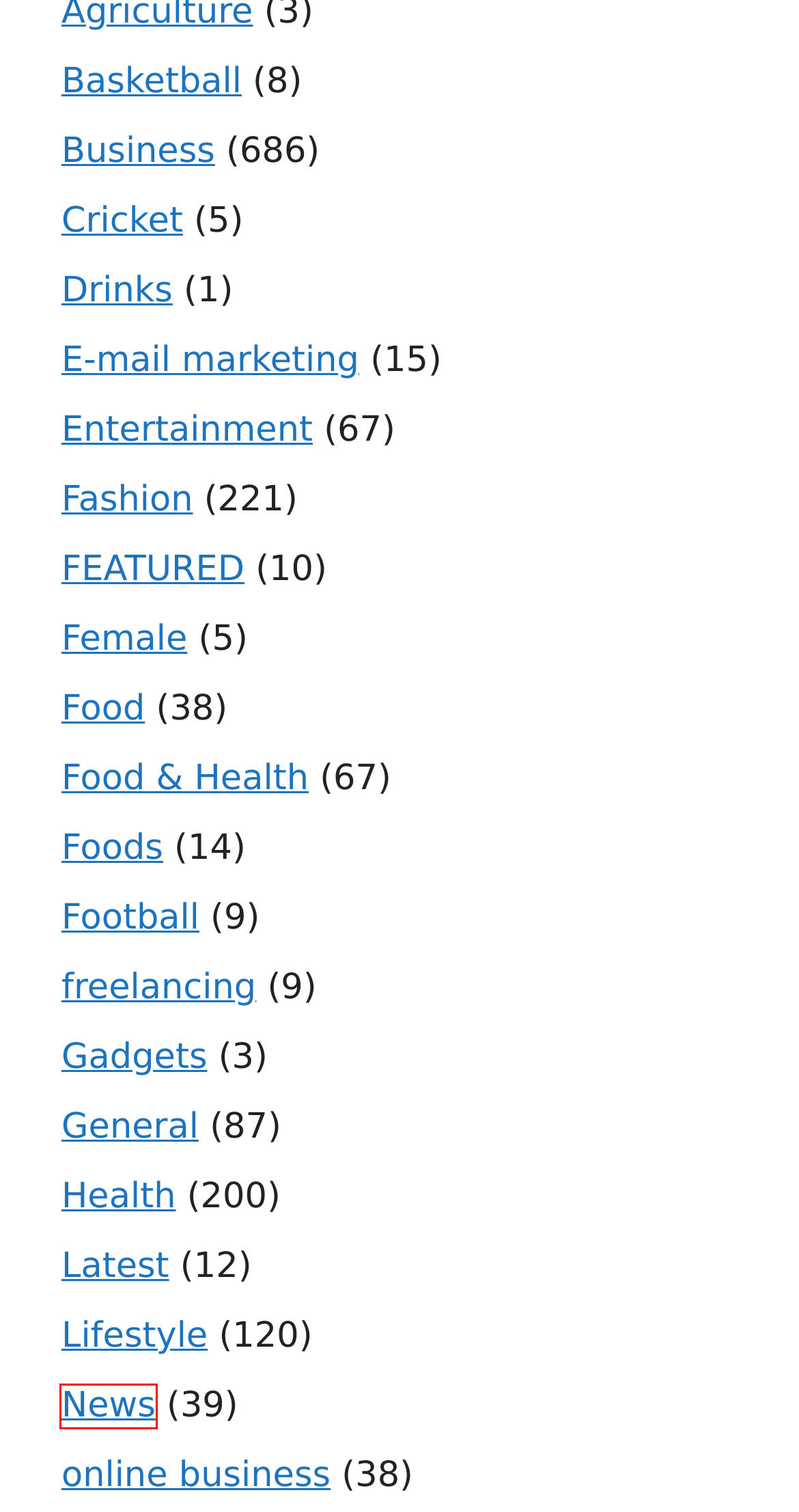Analyze the webpage screenshot with a red bounding box highlighting a UI element. Select the description that best matches the new webpage after clicking the highlighted element. Here are the options:
A. Cricket Archives - innovative-tips
B. Female Archives - innovative-tips
C. Foods Archives - innovative-tips
D. Entertainment Archives - innovative-tips
E. Lifestyle Archives - innovative-tips
F. online business Archives - innovative-tips
G. Latest Archives - innovative-tips
H. News Archives - innovative-tips

H